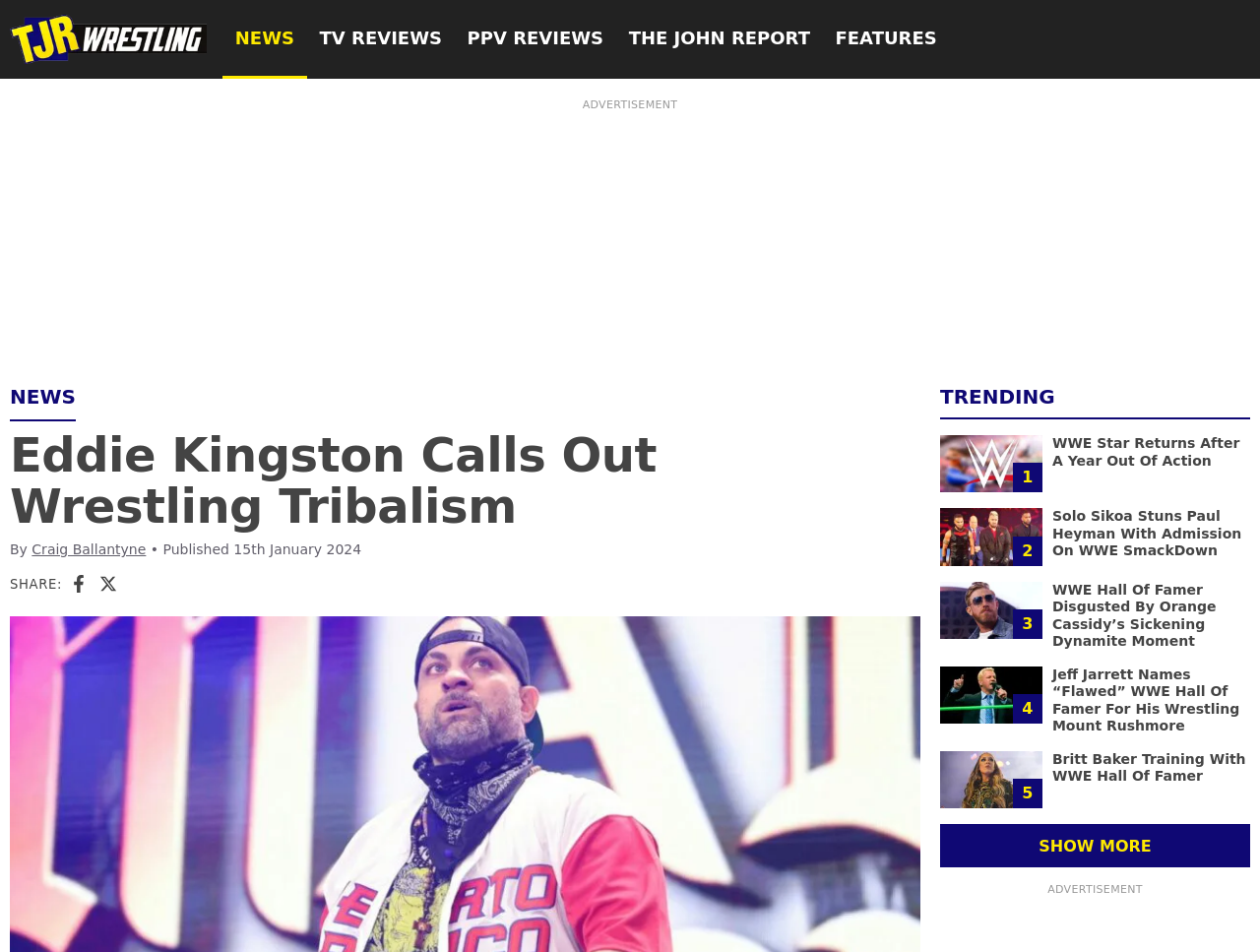Please provide the bounding box coordinates in the format (top-left x, top-left y, bottom-right x, bottom-right y). Remember, all values are floating point numbers between 0 and 1. What is the bounding box coordinate of the region described as: The John Report

[0.489, 0.0, 0.653, 0.083]